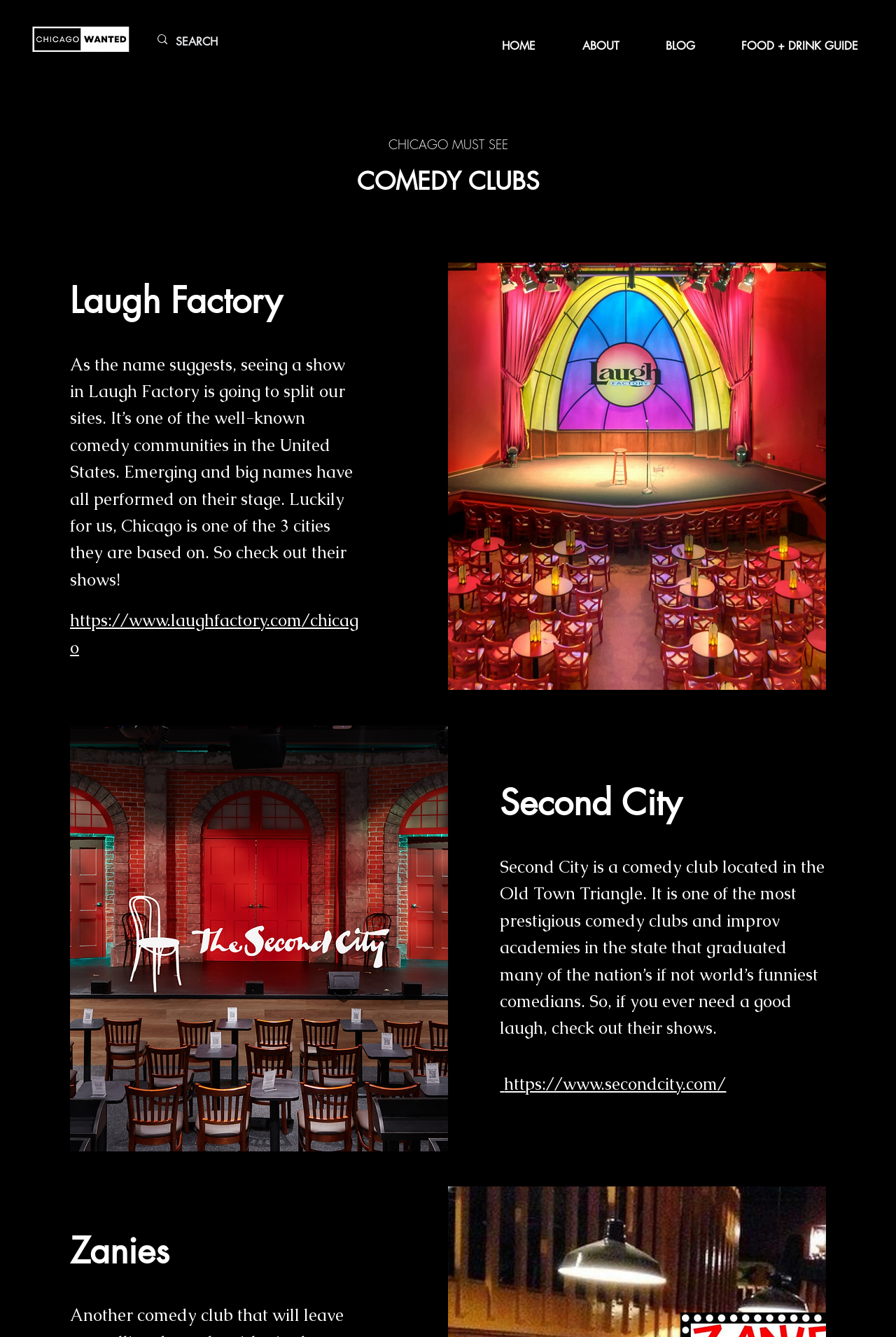Using the element description: "HOME", determine the bounding box coordinates. The coordinates should be in the format [left, top, right, bottom], with values between 0 and 1.

[0.534, 0.015, 0.624, 0.044]